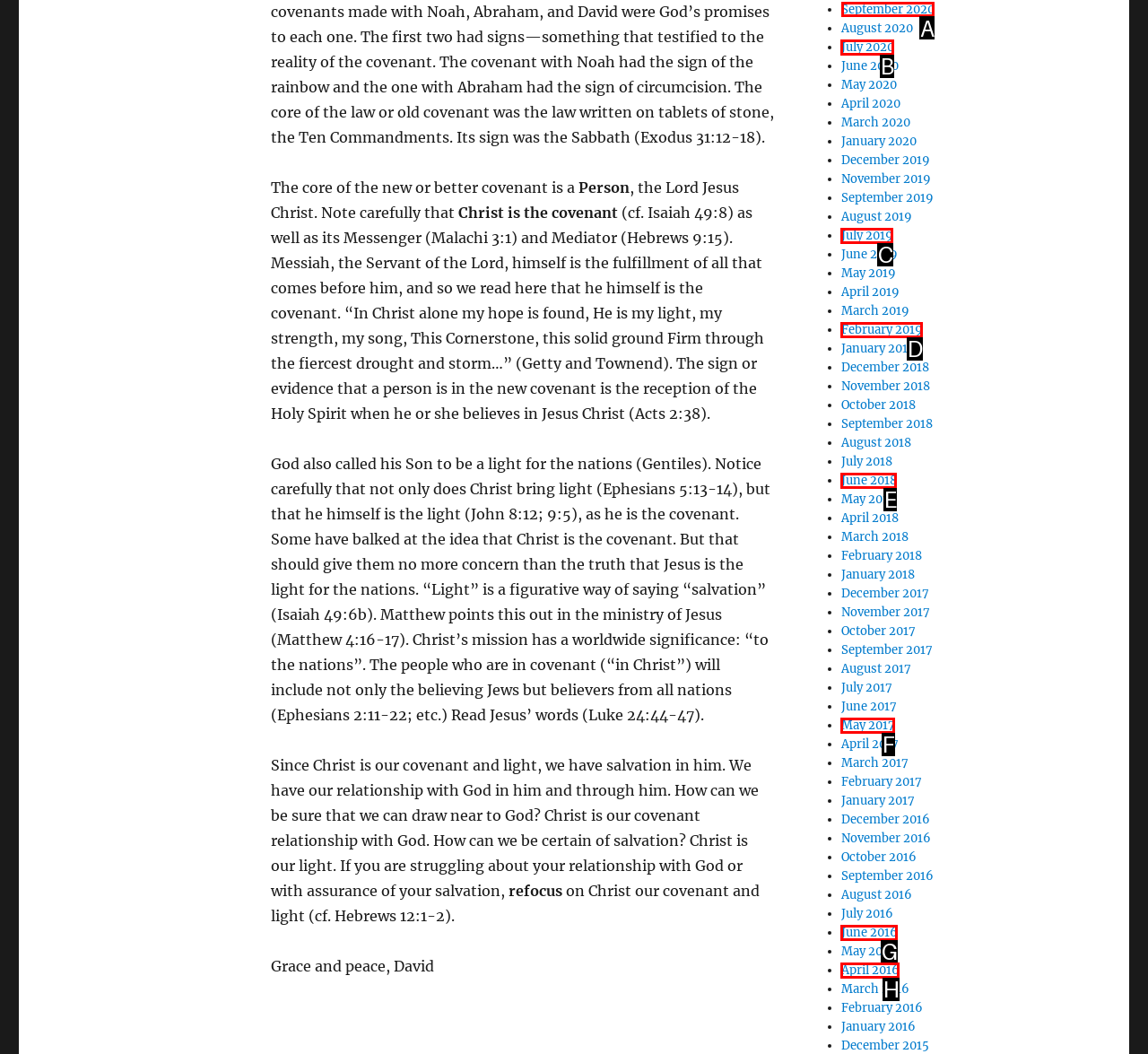Given the instruction: Click the 'Sitemap' link, which HTML element should you click on?
Answer with the letter that corresponds to the correct option from the choices available.

None